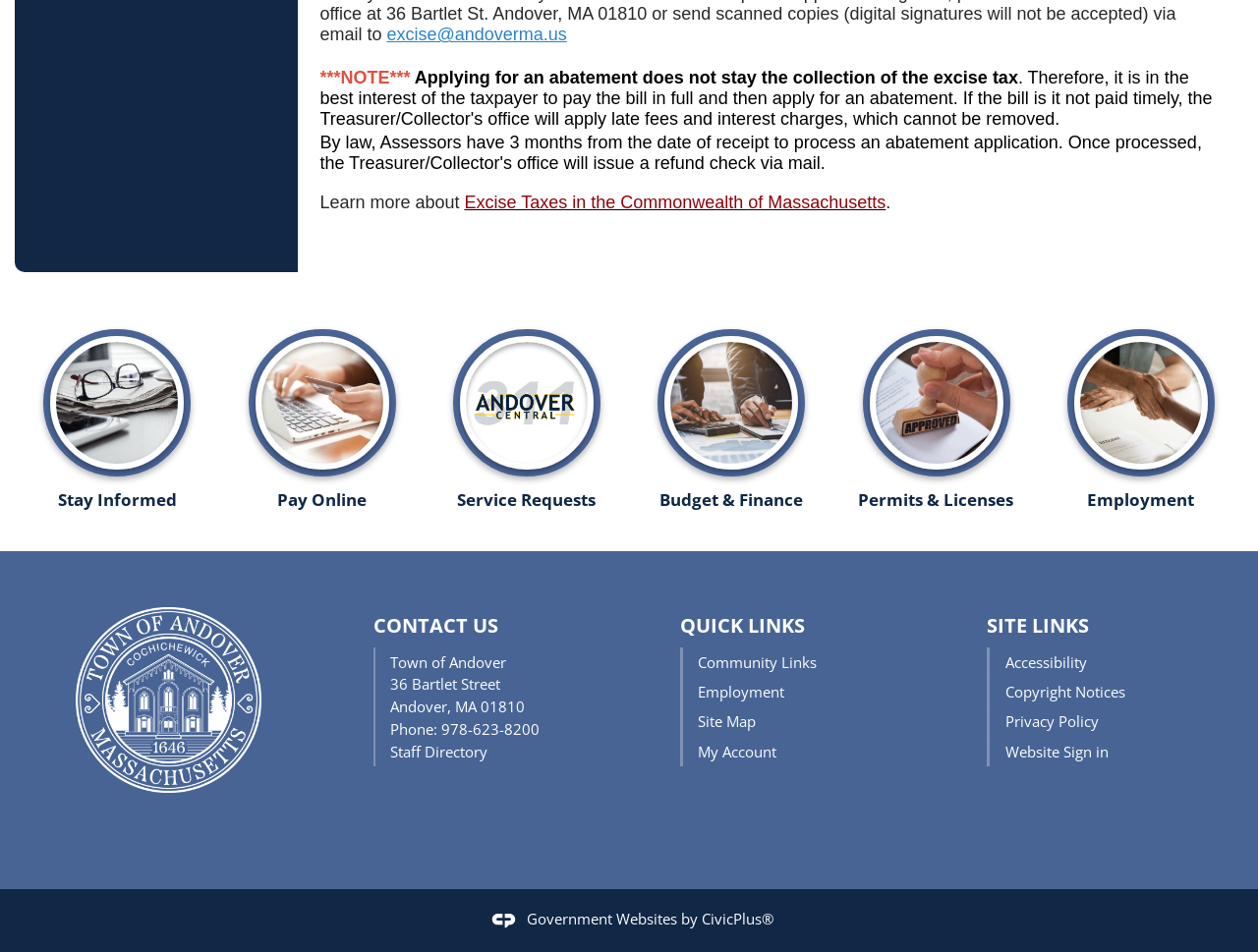Give the bounding box coordinates for the element described by: "name="insert_your_email" placeholder="Enter your email address*"".

None